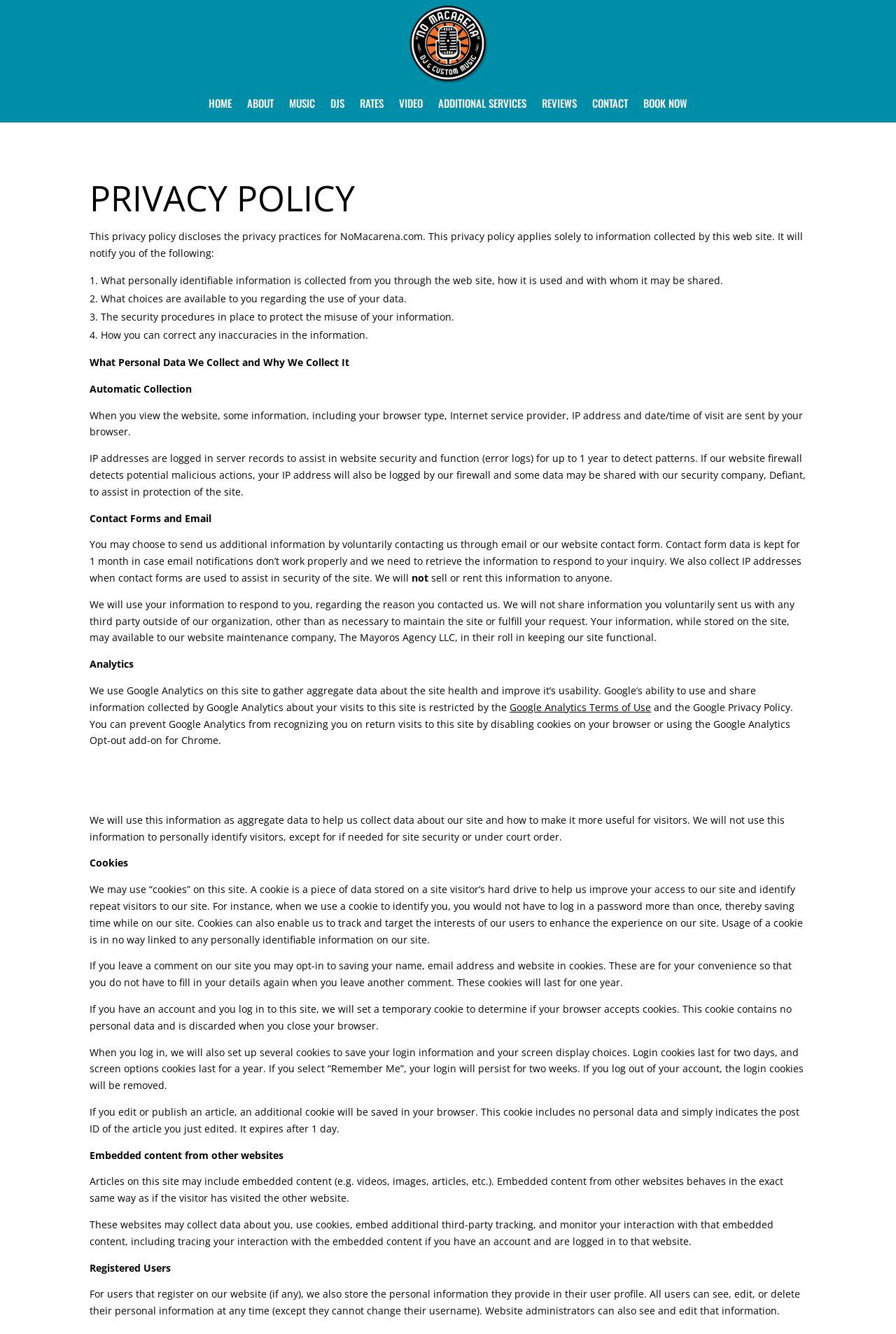Please provide a one-word or phrase answer to the question: 
What type of data is collected by the website?

Personal identifiable information